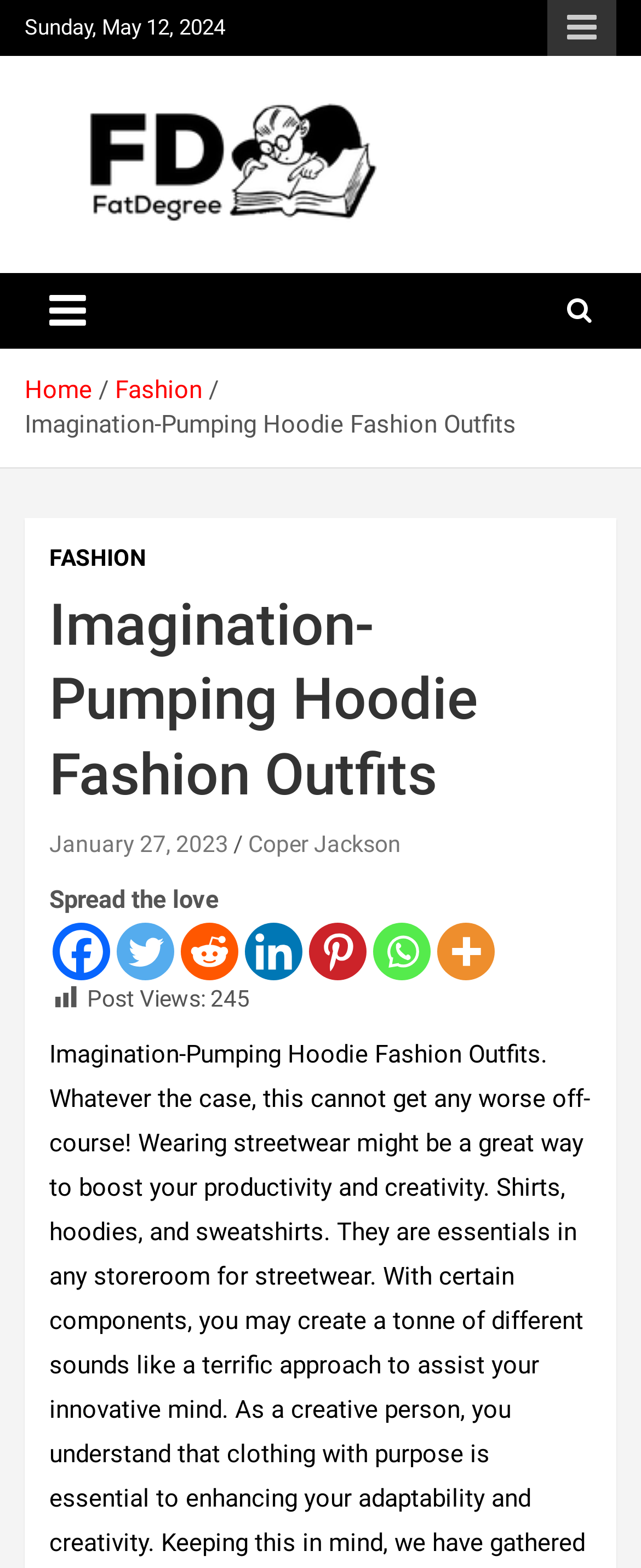Using the element description provided, determine the bounding box coordinates in the format (top-left x, top-left y, bottom-right x, bottom-right y). Ensure that all values are floating point numbers between 0 and 1. Element description: Fashion

[0.077, 0.346, 0.228, 0.367]